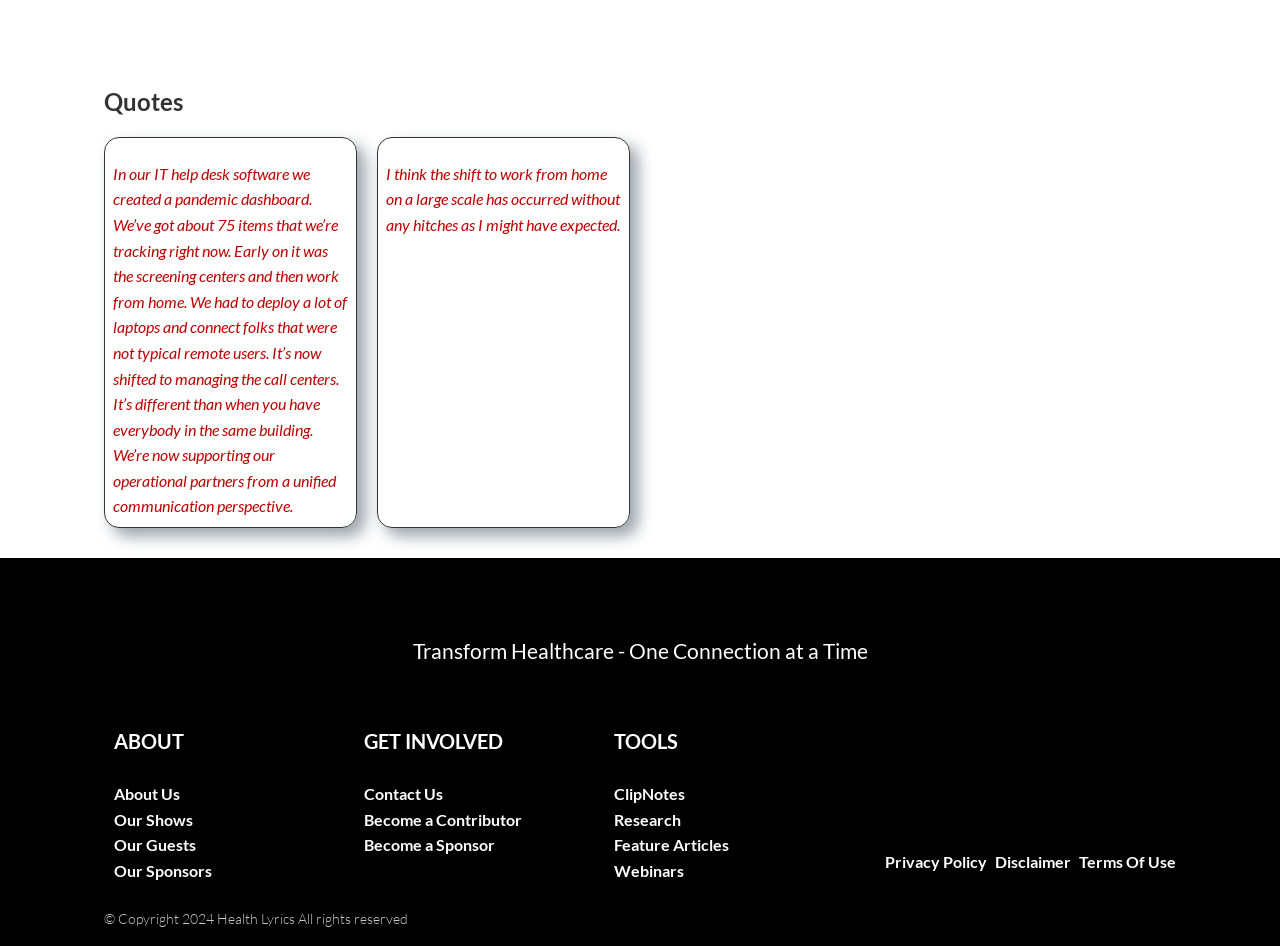What type of content is featured in the quotes section?
We need a detailed and exhaustive answer to the question. Please elaborate.

The quotes section has two quotes, one of which mentions 'our IT help desk software' and 'pandemic dashboard', suggesting that the type of content featured in this section is related to IT help desk software.